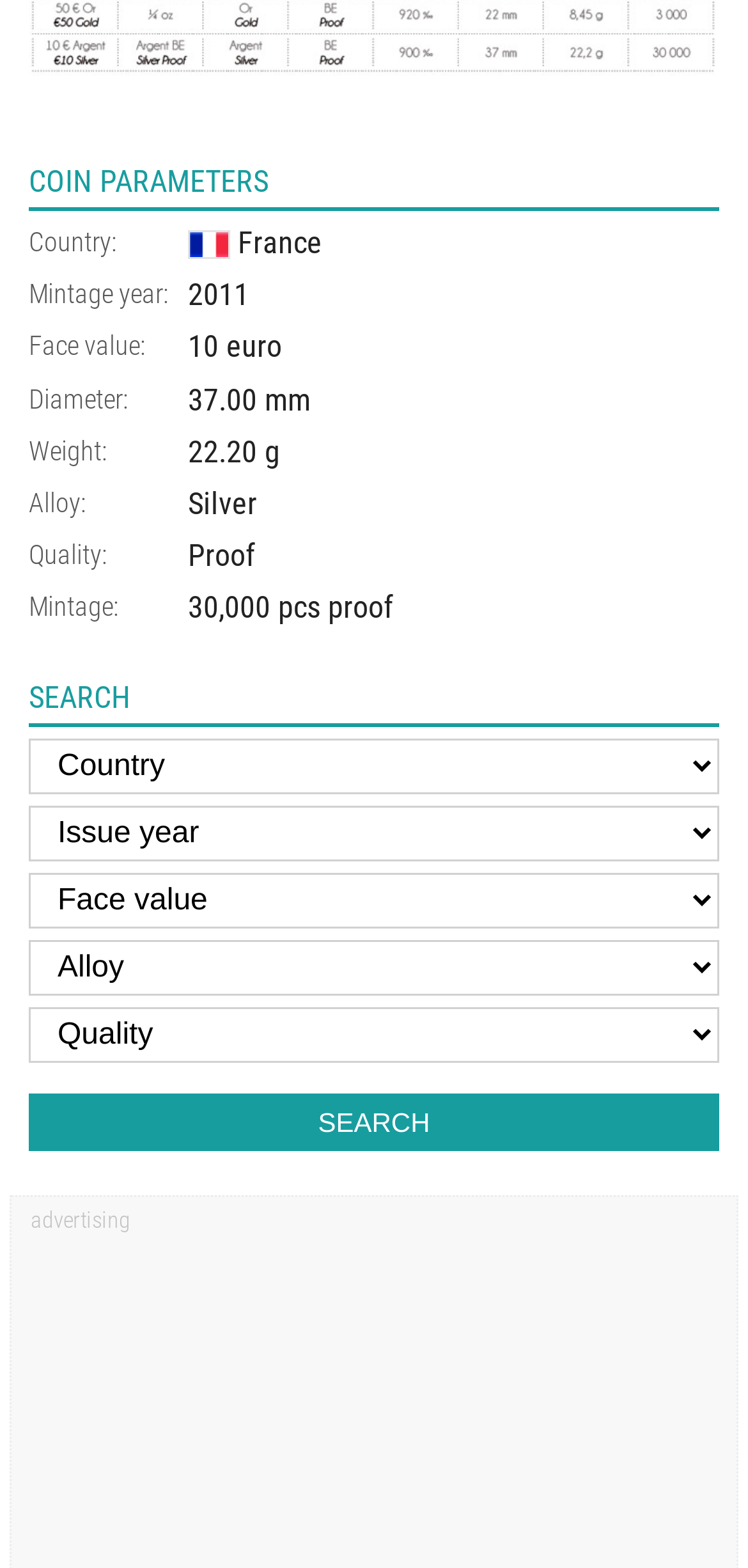What is the face value of the coin?
Please provide a comprehensive answer based on the information in the image.

The face value of the coin can be found in the table under the 'COIN PARAMETERS' heading, in the third row, where it says 'Face value:' and the value is '10 euro'.